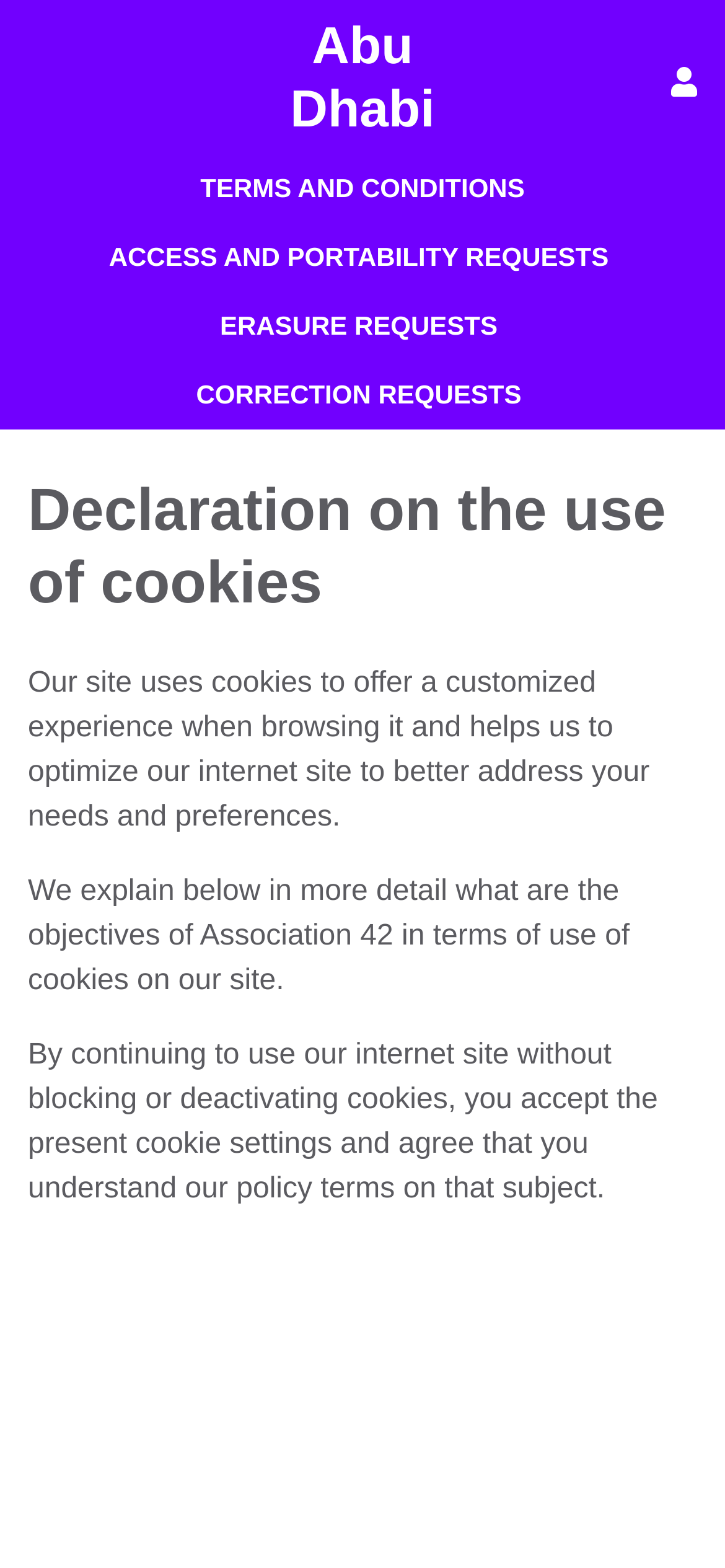Use the information in the screenshot to answer the question comprehensively: What happens if I continue to use this site without blocking cookies?

If I continue to use this internet site without blocking or deactivating cookies, I accept the present cookie settings and agree that I understand the policy terms on that subject.